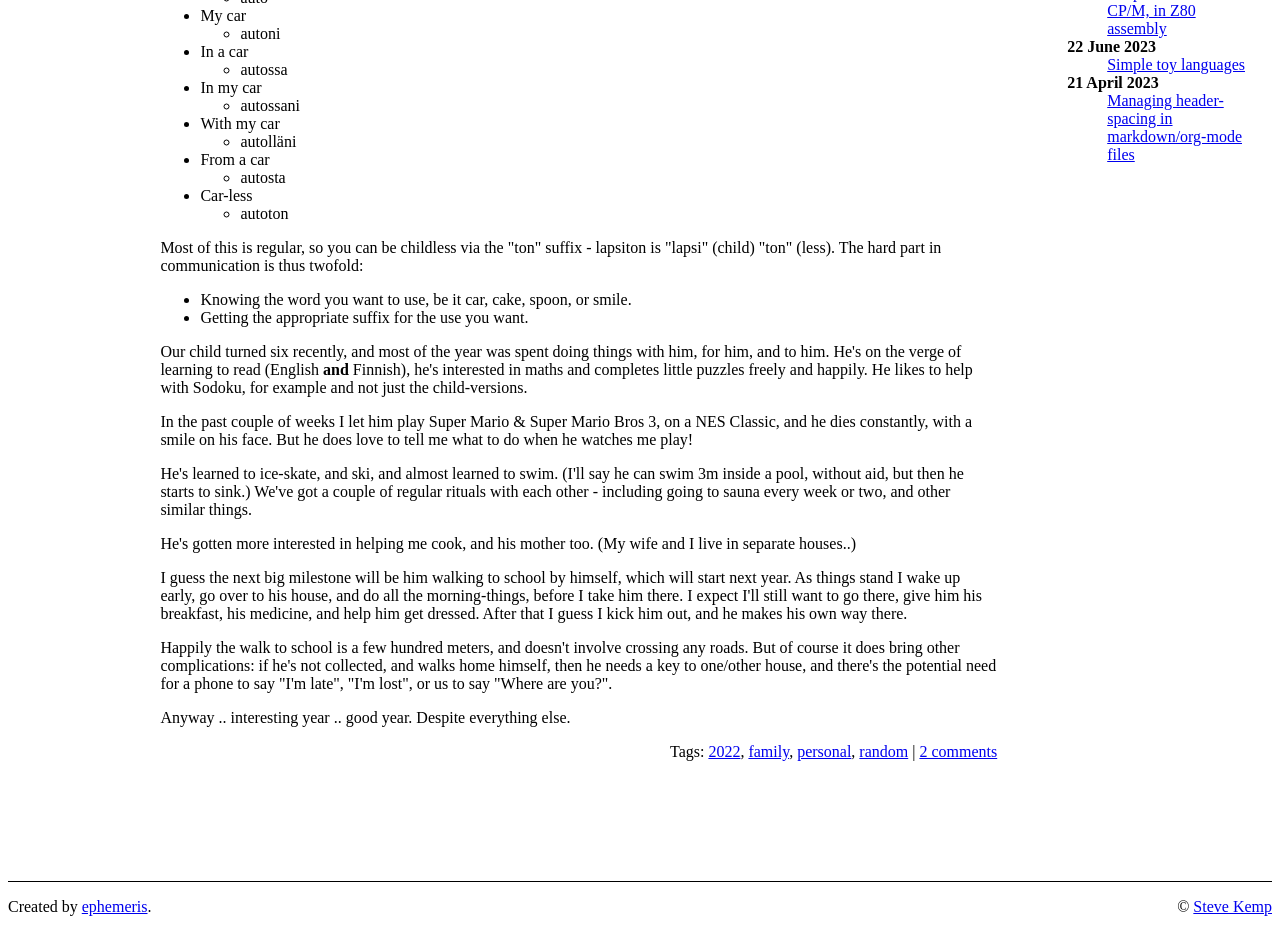Using the element description: "family", determine the bounding box coordinates. The coordinates should be in the format [left, top, right, bottom], with values between 0 and 1.

[0.585, 0.797, 0.617, 0.815]